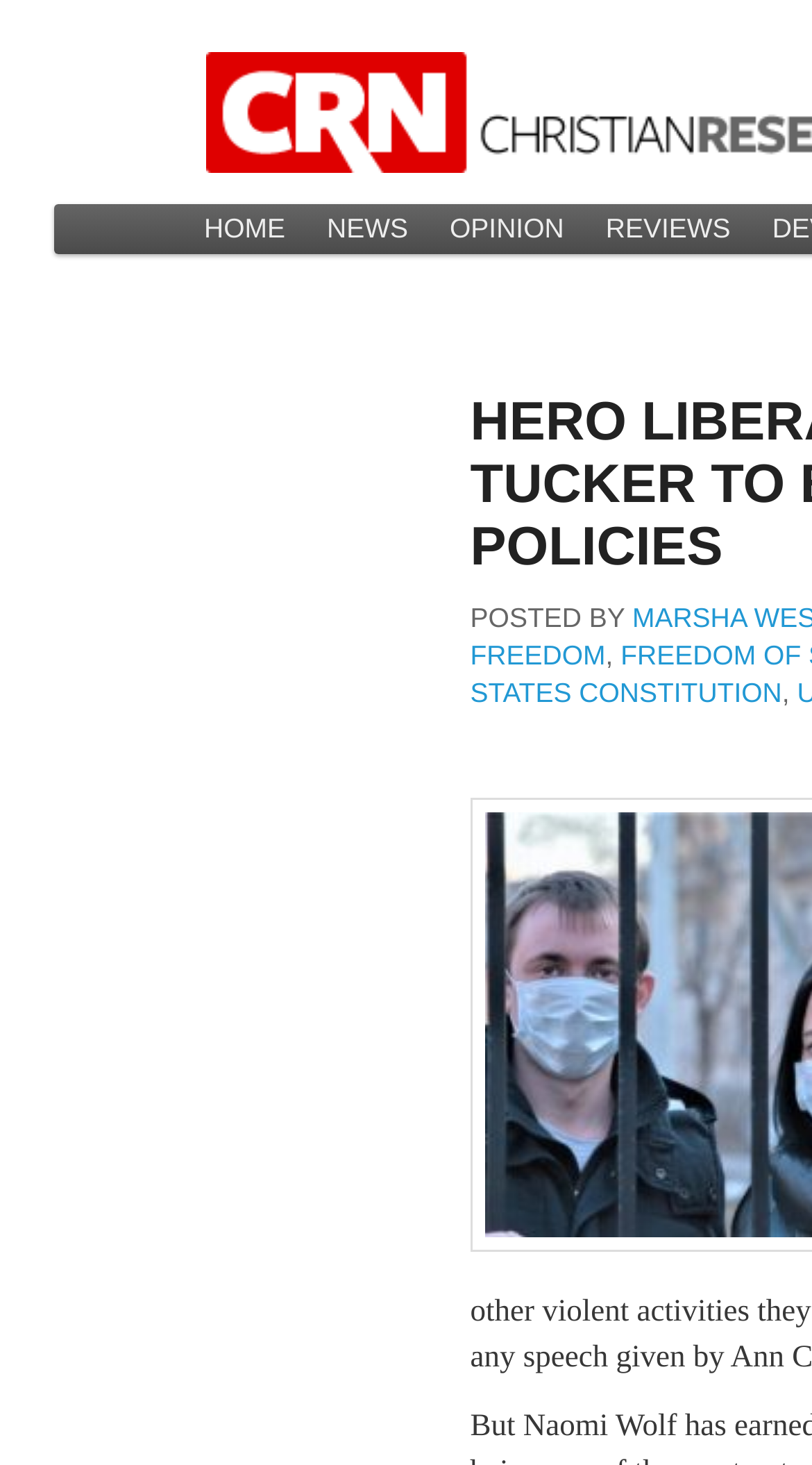Please identify the webpage's heading and generate its text content.

HERO LIBERAL, NAOMI WOLF, GOES ON TUCKER TO BLAST ‘TOTALITARIAN’ COVID POLICIES